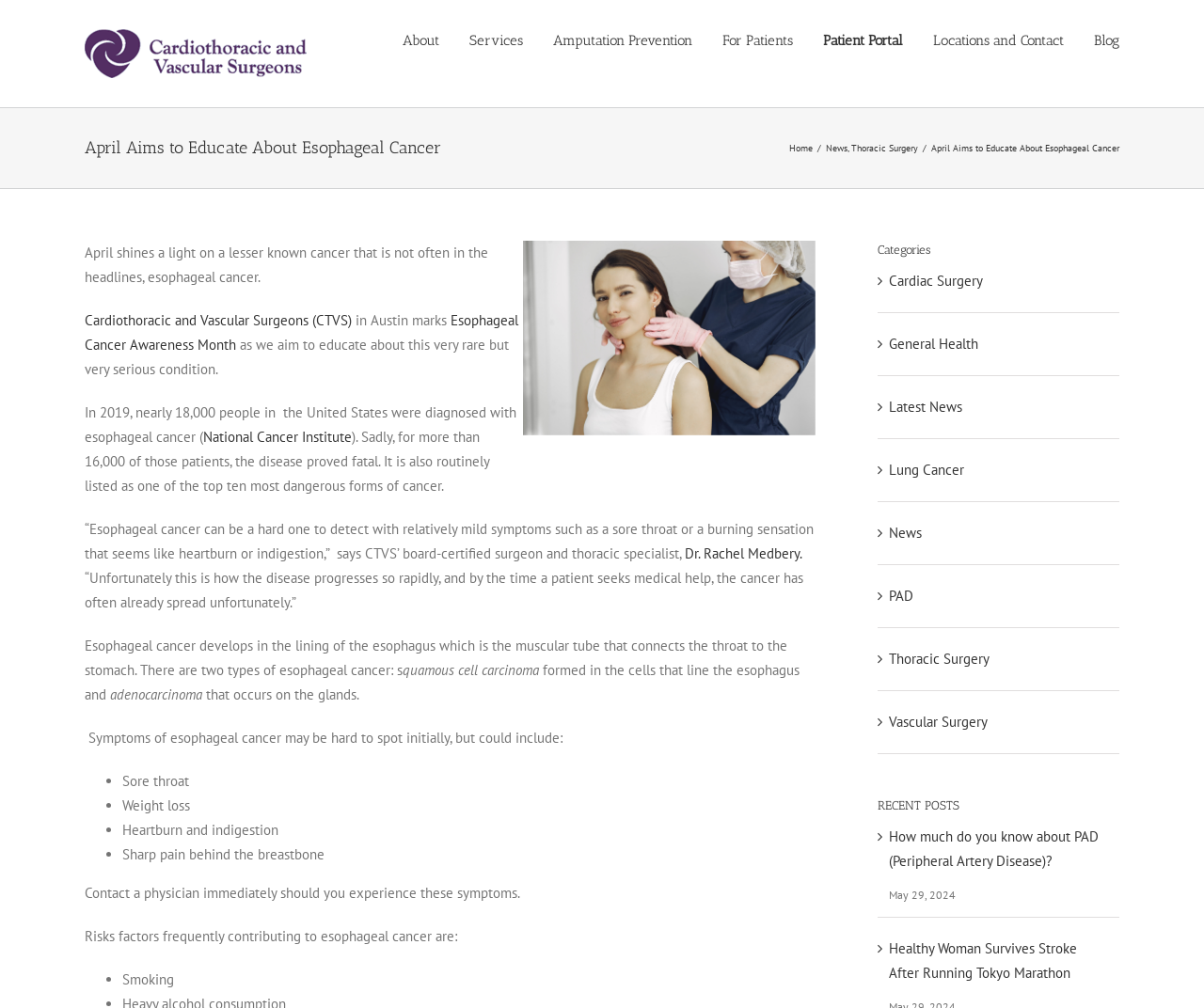What is the name of the organization mentioned in the article?
Give a single word or phrase as your answer by examining the image.

Cardiothoracic and Vascular Surgeons (CTVS)